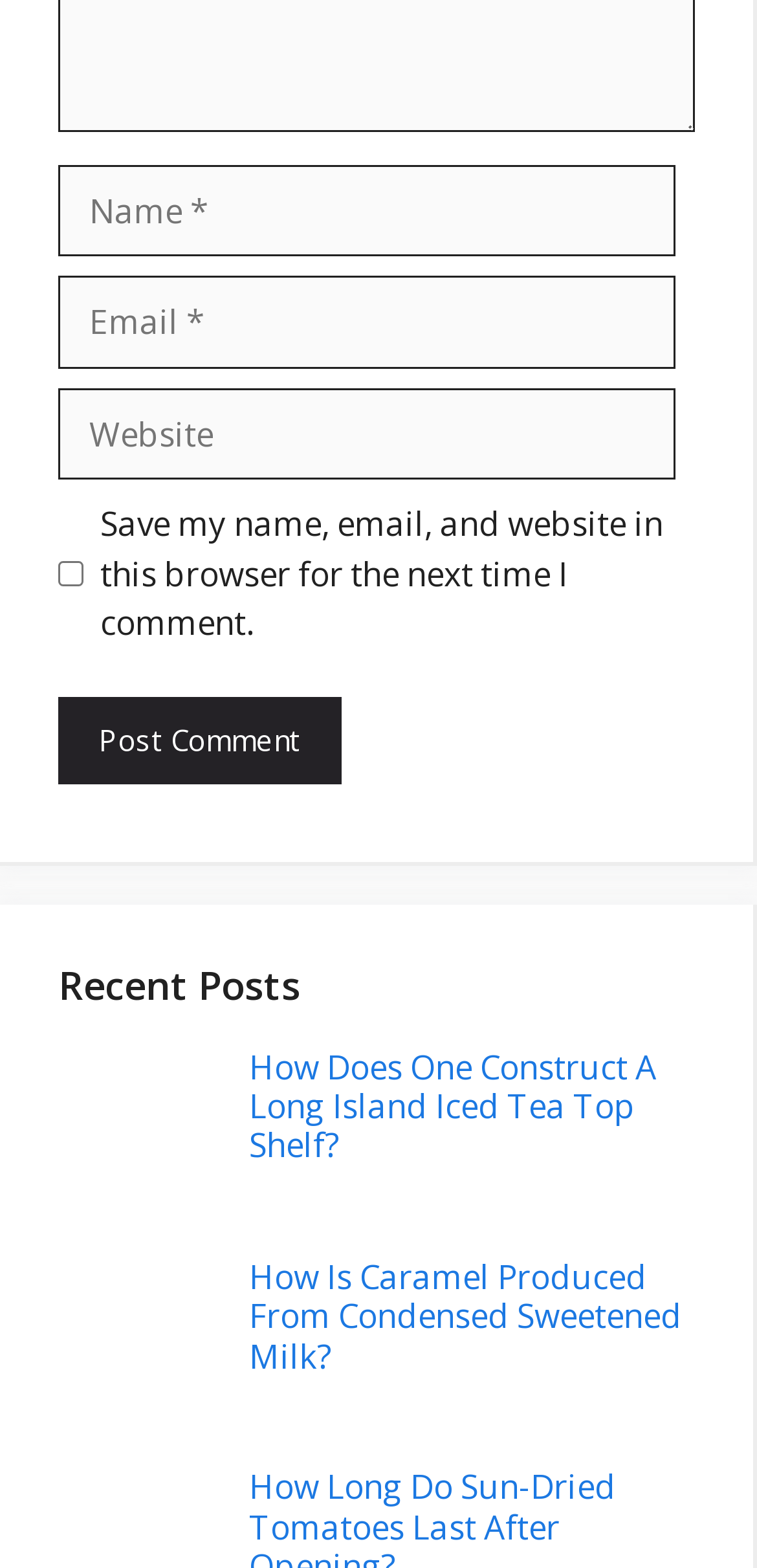Can you pinpoint the bounding box coordinates for the clickable element required for this instruction: "View the image How Is Caramel Produced From Condensed Sweetened Milk?"? The coordinates should be four float numbers between 0 and 1, i.e., [left, top, right, bottom].

[0.077, 0.802, 0.304, 0.912]